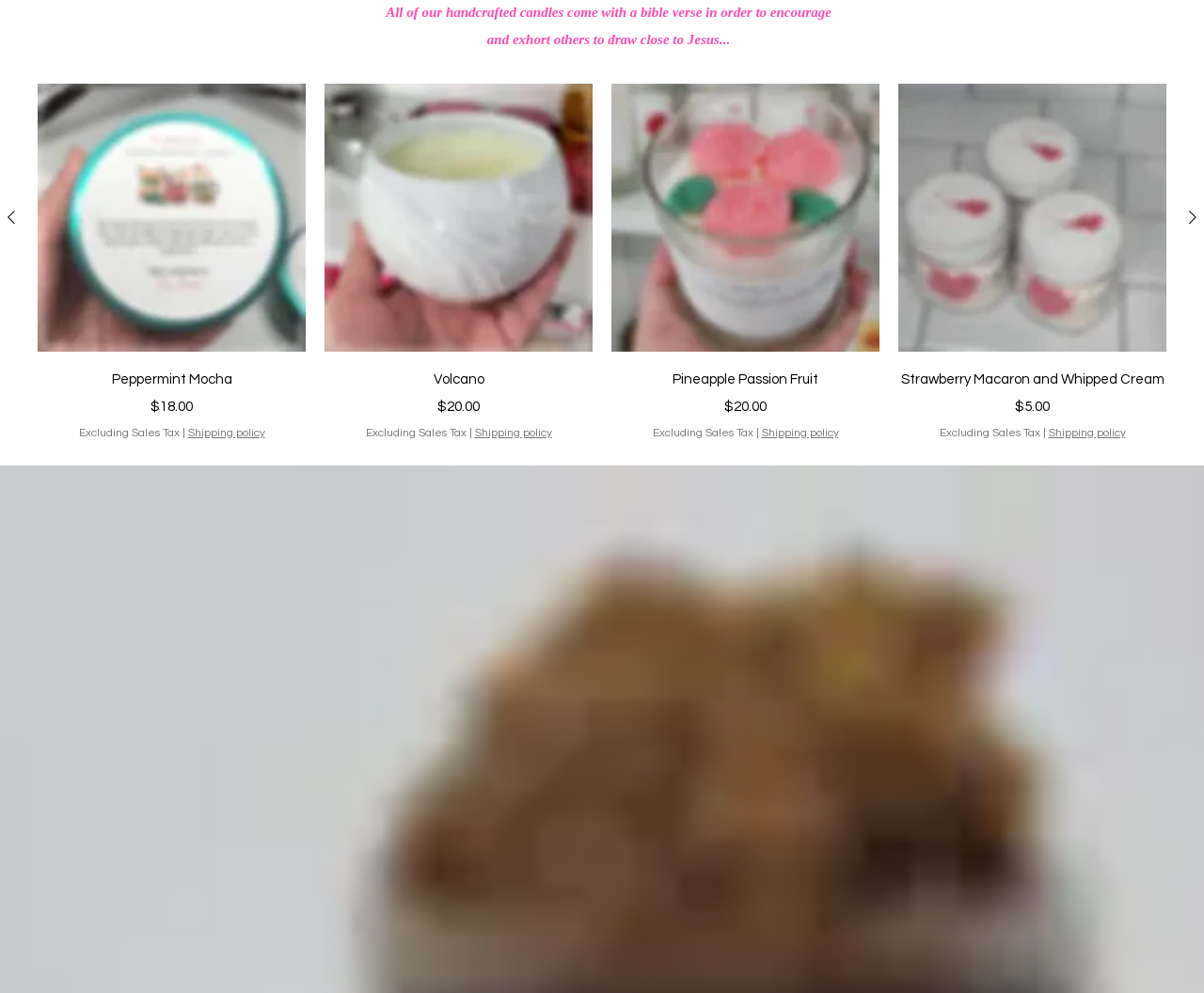Please specify the bounding box coordinates of the area that should be clicked to accomplish the following instruction: "View product details of Pineapple Passion Fruit". The coordinates should consist of four float numbers between 0 and 1, i.e., [left, top, right, bottom].

[0.508, 0.084, 0.73, 0.354]